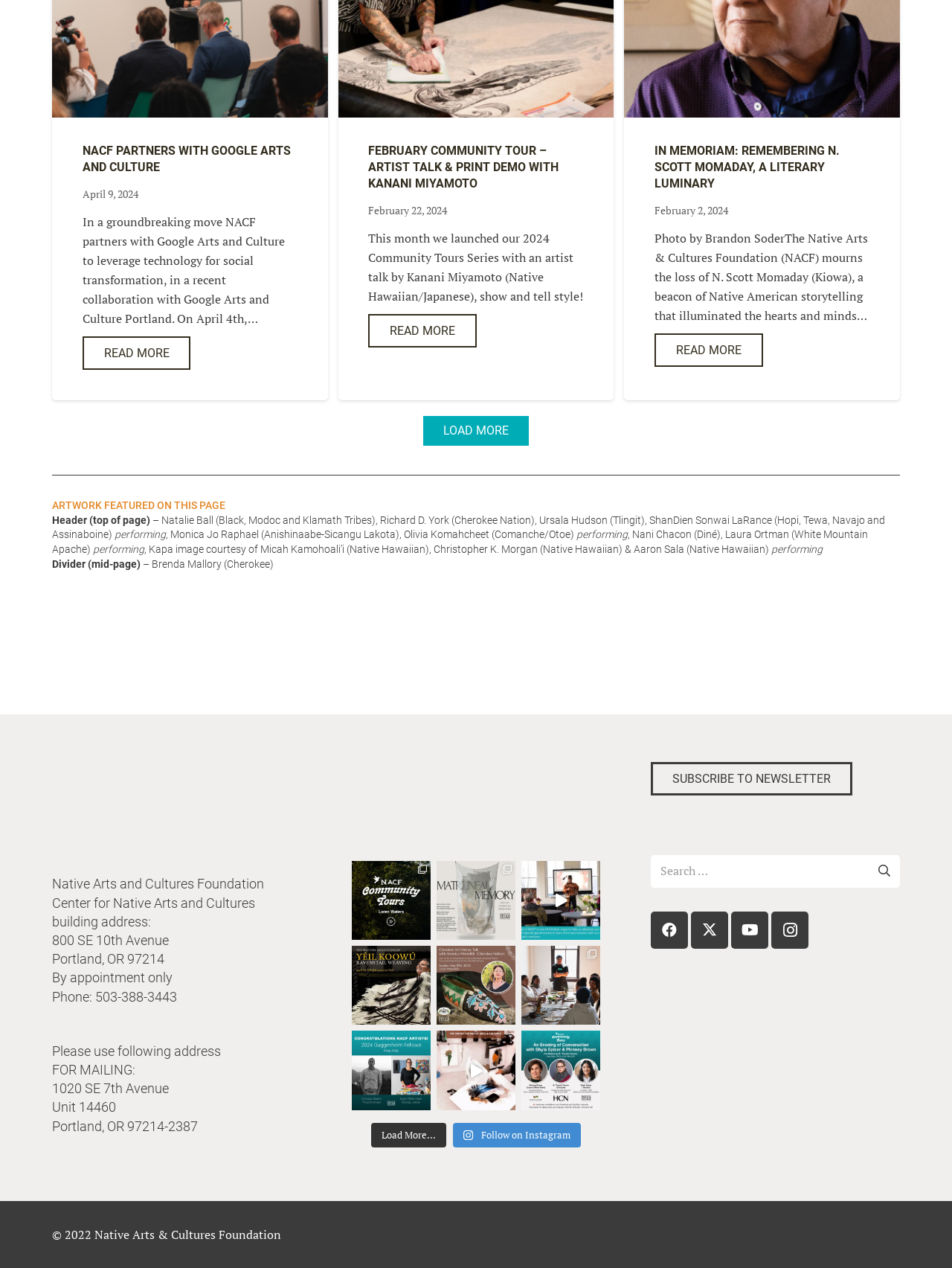What is the name of the foundation?
Using the visual information from the image, give a one-word or short-phrase answer.

Native Arts & Cultures Foundation